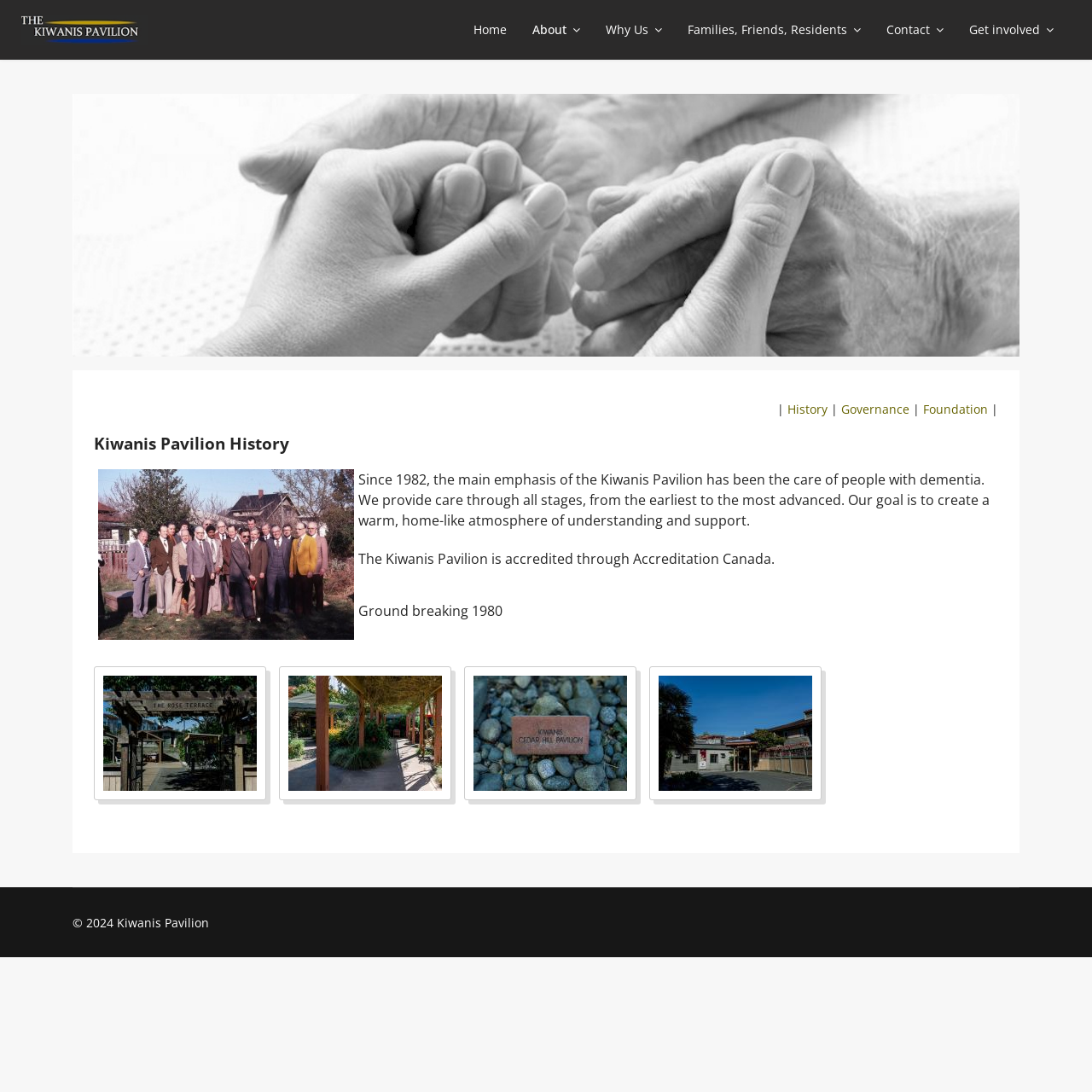What is the main emphasis of the Kiwanis Pavilion?
Using the information from the image, give a concise answer in one word or a short phrase.

Care of people with dementia